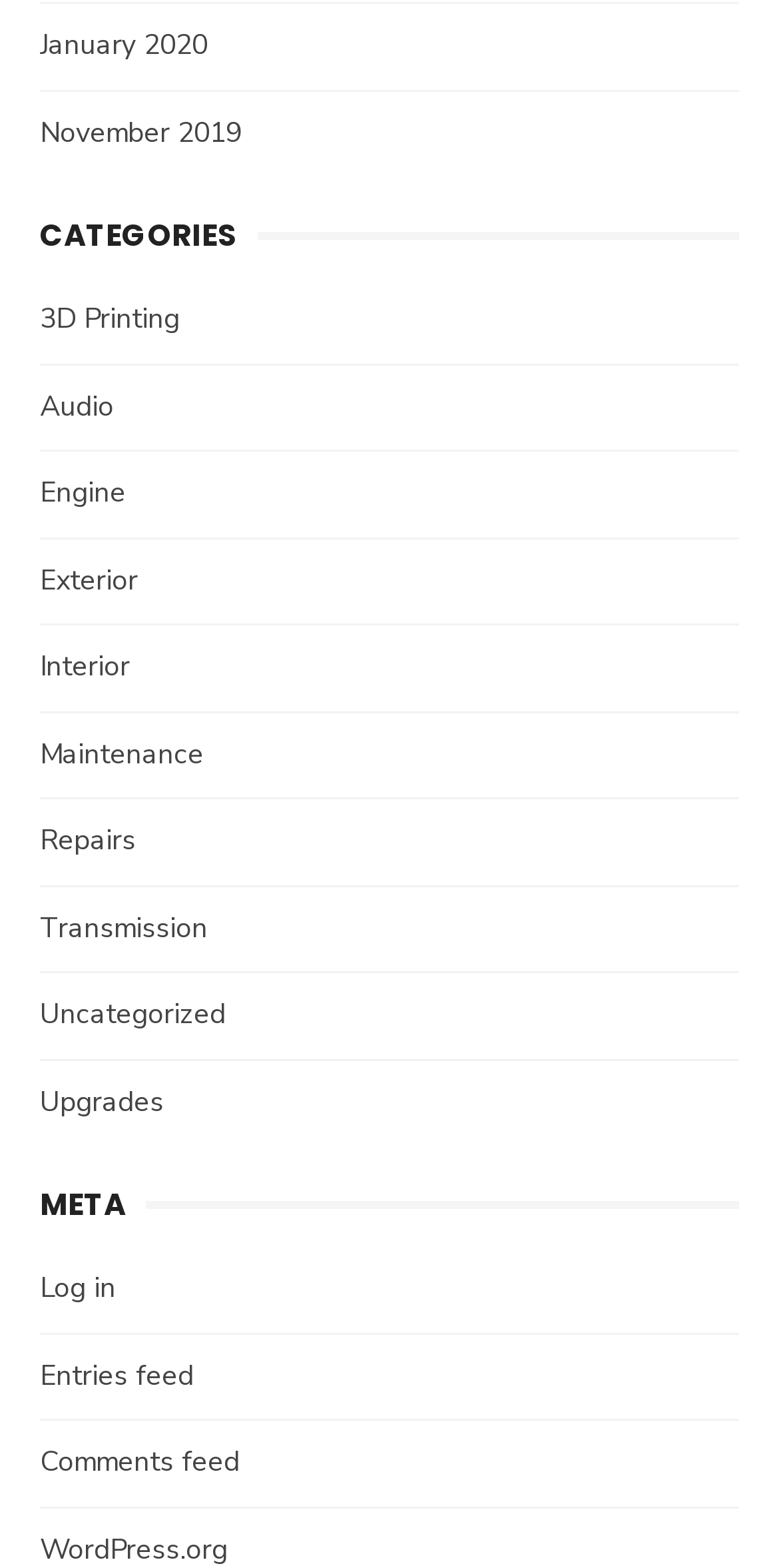Identify the bounding box coordinates of the section to be clicked to complete the task described by the following instruction: "Explore 3D Printing category". The coordinates should be four float numbers between 0 and 1, formatted as [left, top, right, bottom].

[0.051, 0.191, 0.231, 0.215]